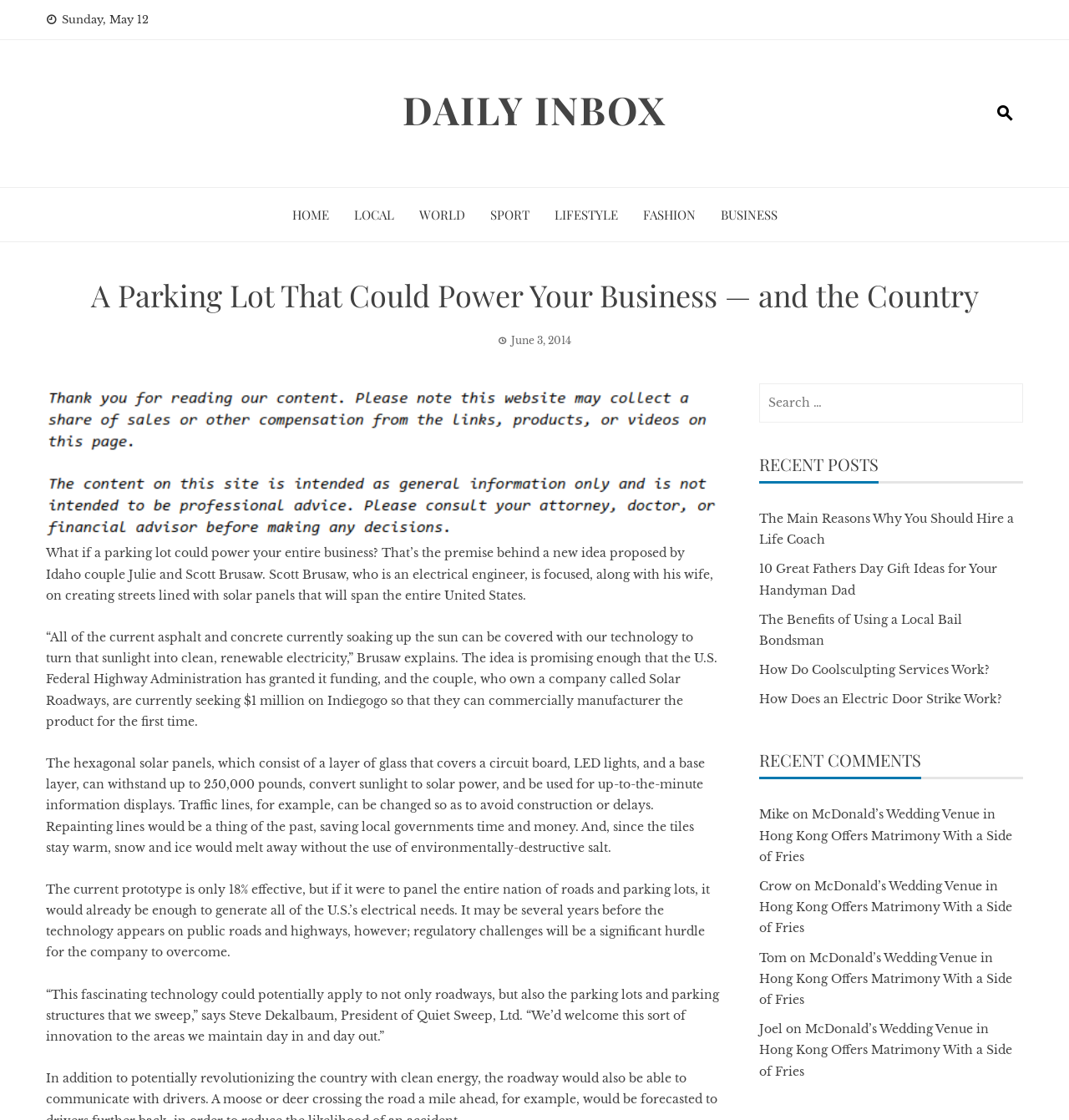What is the current efficiency of the solar panels?
Make sure to answer the question with a detailed and comprehensive explanation.

I found the current efficiency of the solar panels by reading the article and finding the sentence that mentions the efficiency, 'The current prototype is only 18% effective...'.